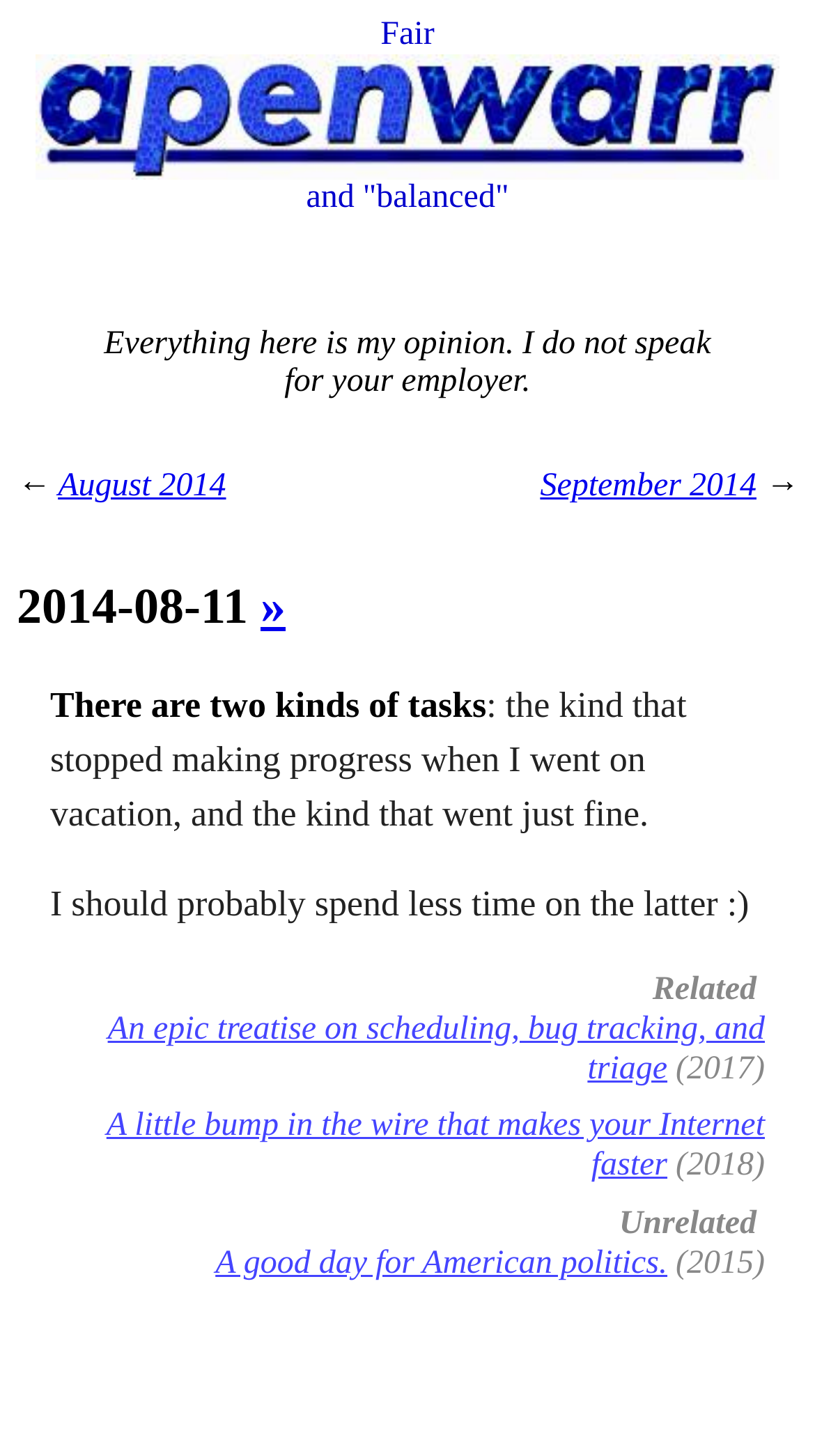Please locate the bounding box coordinates of the element's region that needs to be clicked to follow the instruction: "click the link to August 2014". The bounding box coordinates should be provided as four float numbers between 0 and 1, i.e., [left, top, right, bottom].

[0.071, 0.322, 0.277, 0.346]